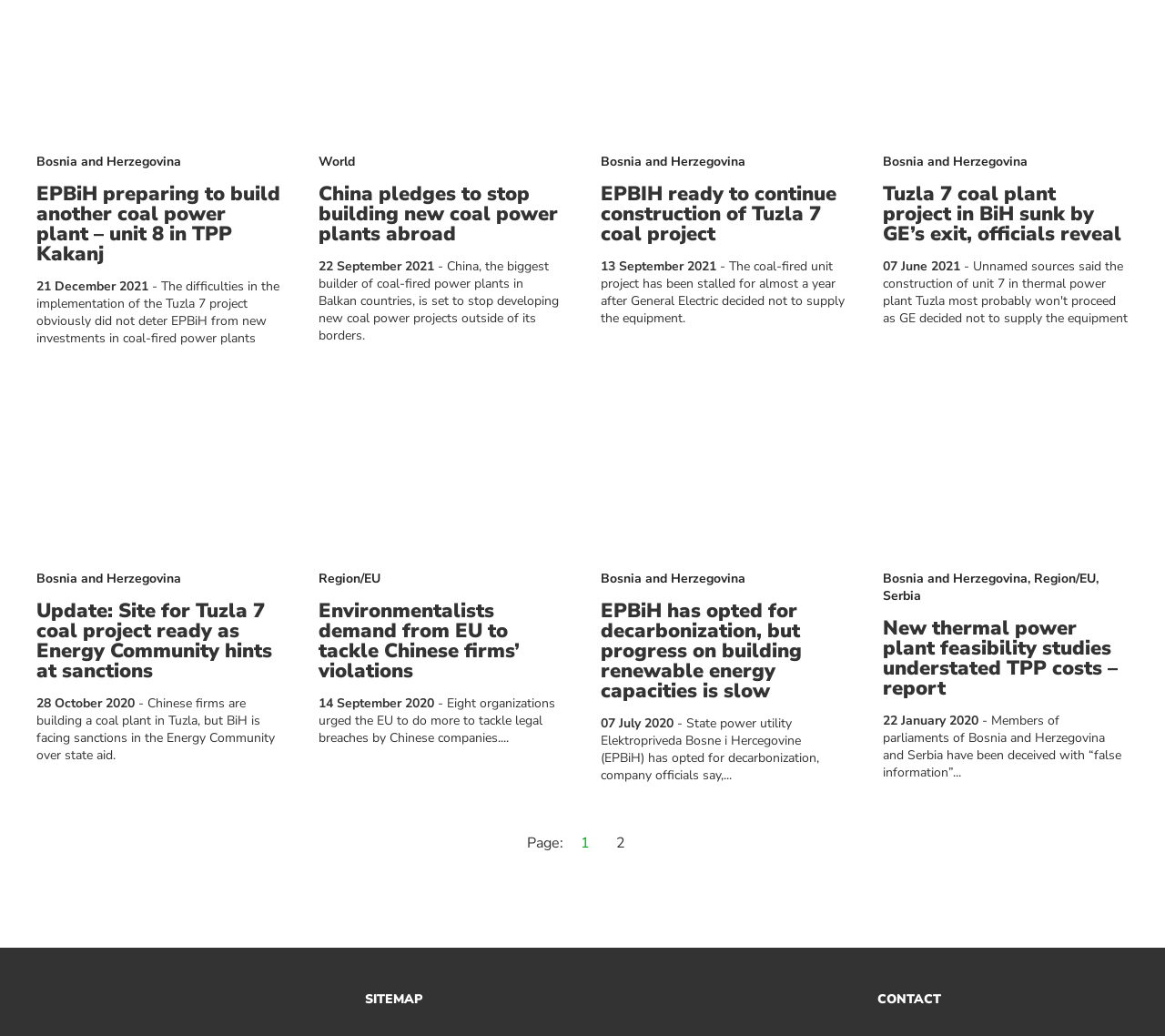Respond to the question with just a single word or phrase: 
What is the company mentioned in the article 'EPBiH has opted for decarbonization, but progress on building renewable energy capacities is slow'?

EPBiH